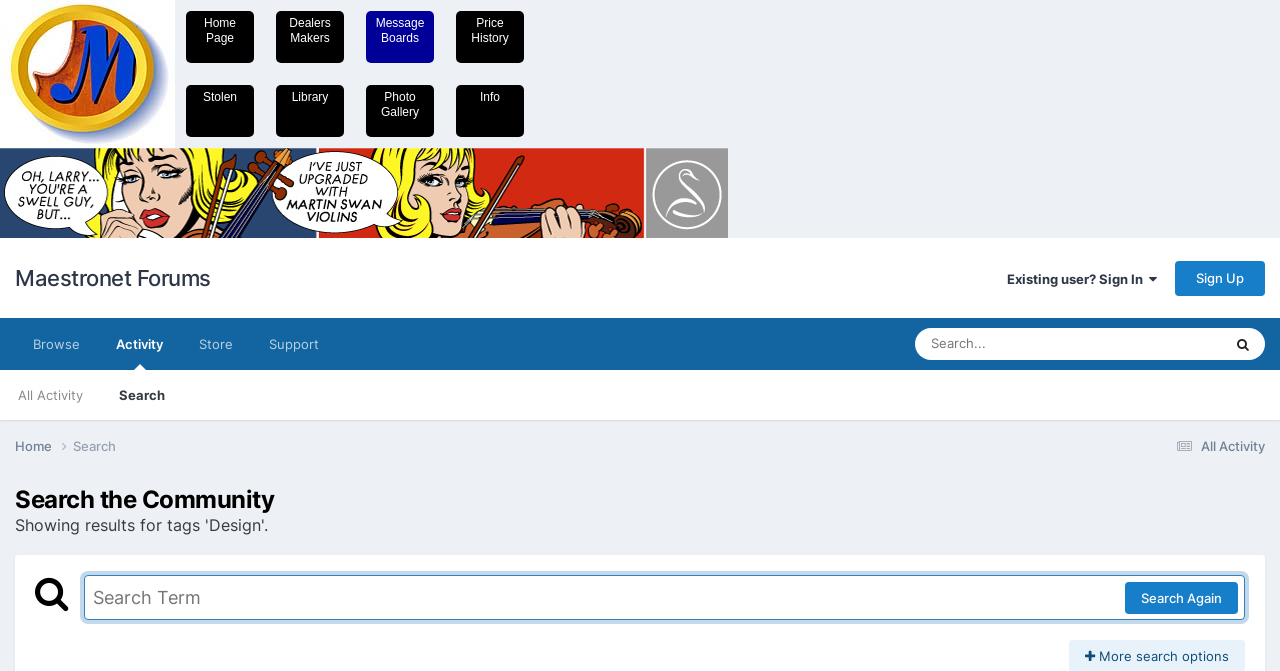Locate the bounding box coordinates of the clickable part needed for the task: "Sign in to the forum".

[0.787, 0.403, 0.904, 0.427]